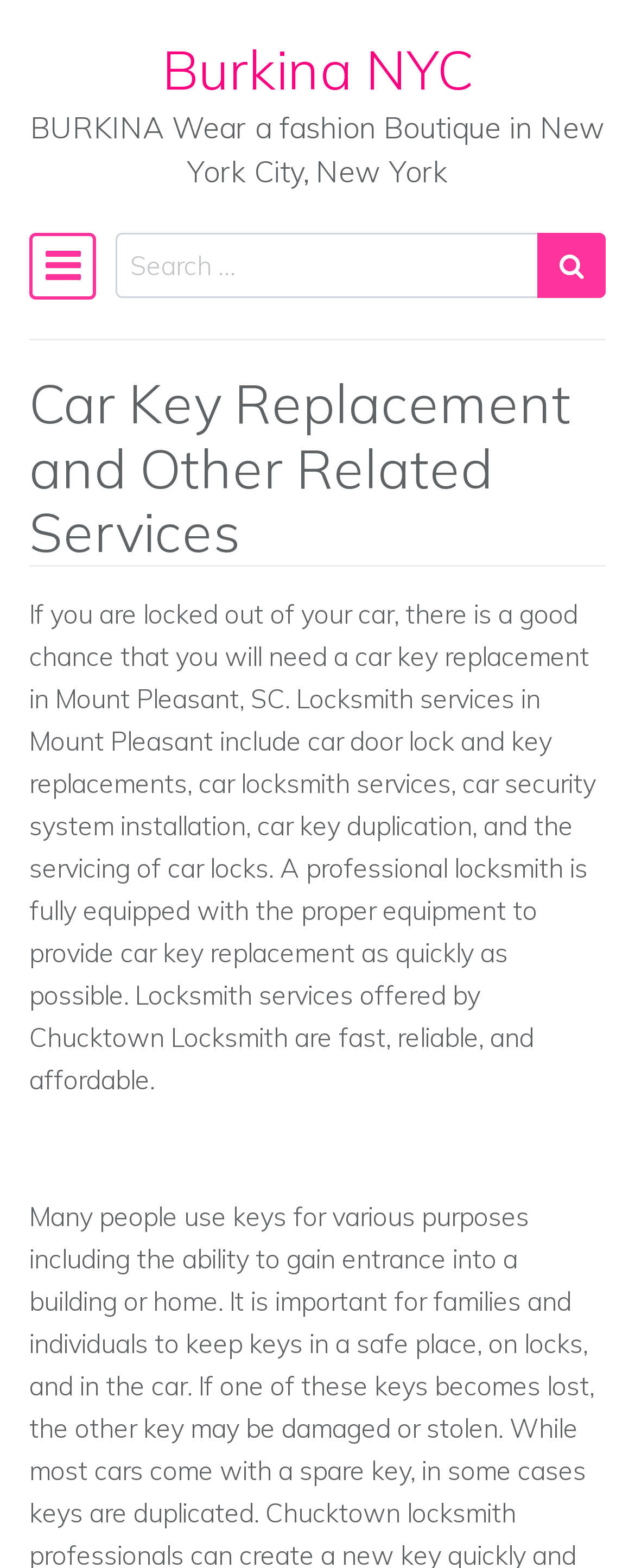What services are offered by the locksmith?
Please provide a single word or phrase answer based on the image.

Car key replacement, car door lock, car locksmith services